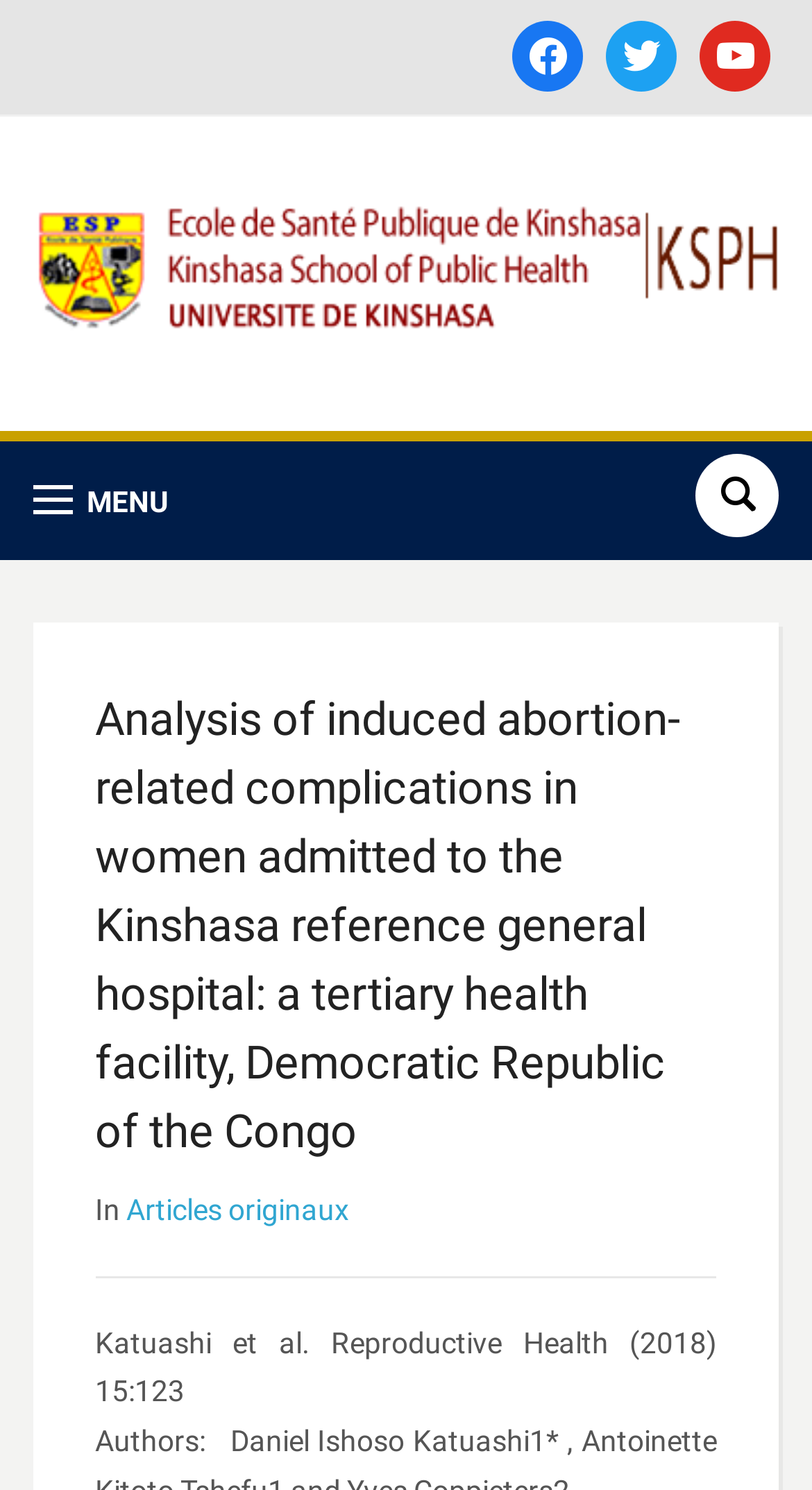Find the coordinates for the bounding box of the element with this description: "MENU".

[0.04, 0.302, 0.207, 0.371]